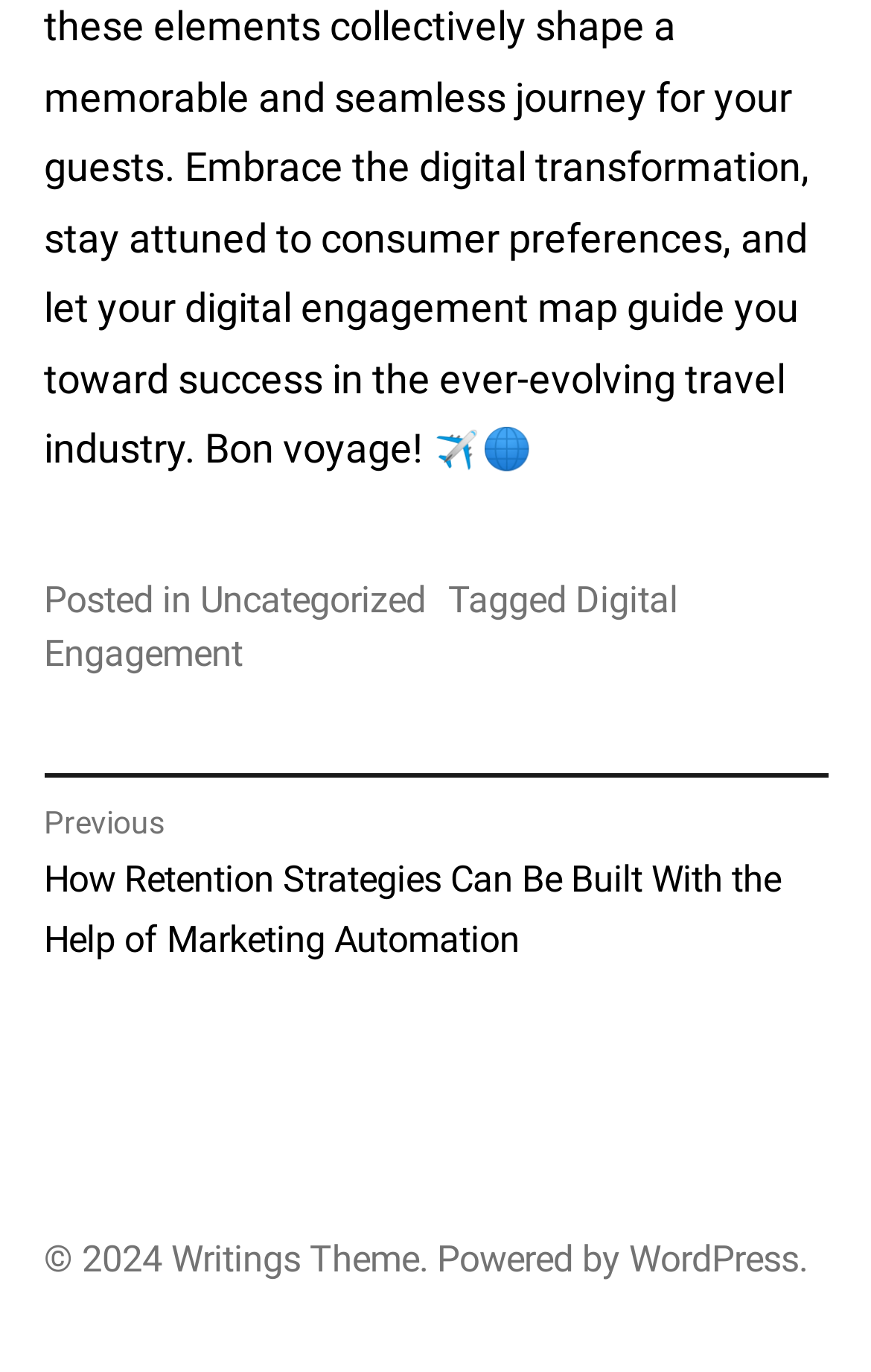What is the tag of the post?
Respond with a short answer, either a single word or a phrase, based on the image.

Digital Engagement